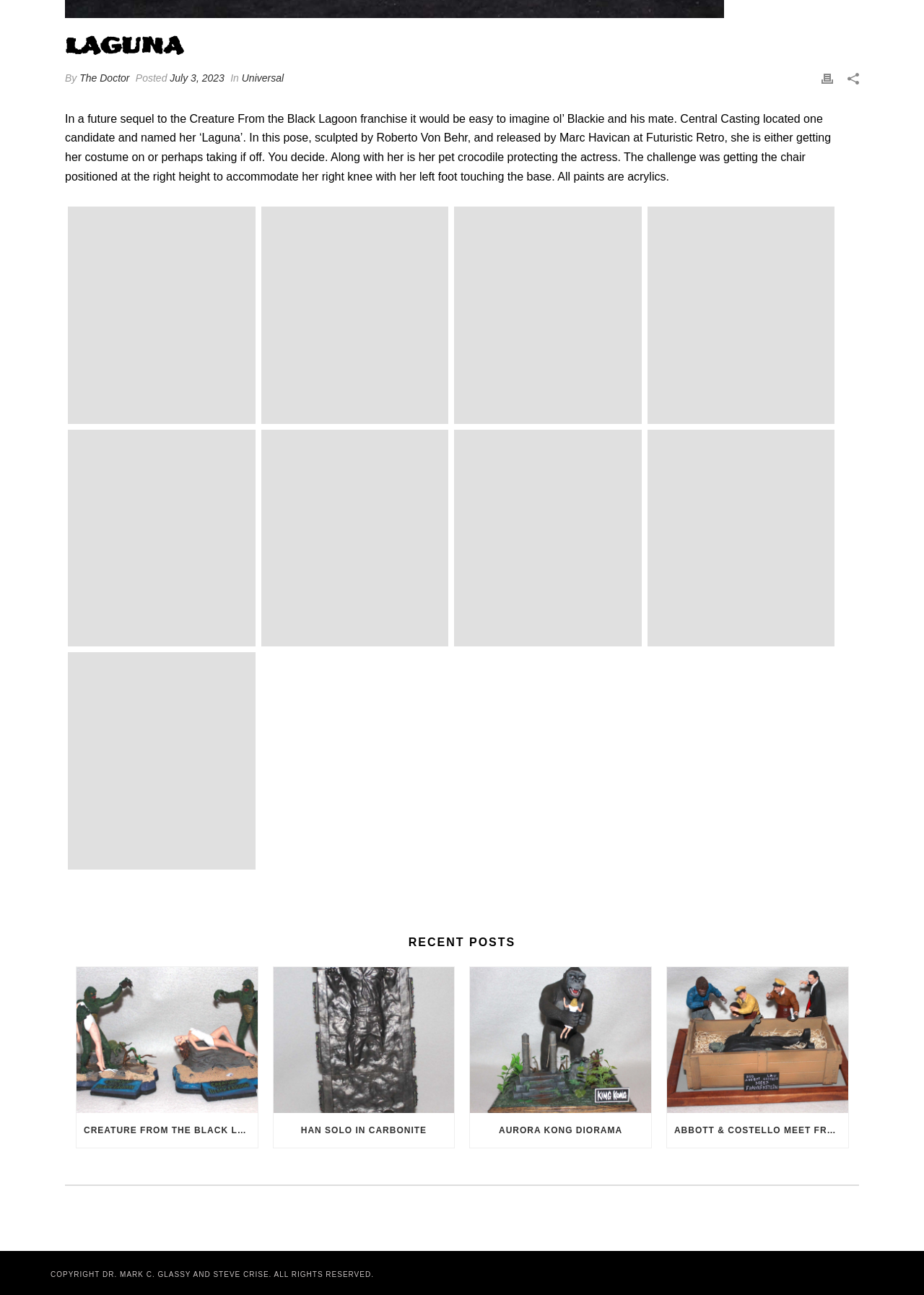What is the name of the creature in the franchise?
Please respond to the question thoroughly and include all relevant details.

Based on the webpage content, I can see that the article is talking about a future sequel to the Creature From the Black Lagoon franchise, and it mentions 'ol’ Blackie and his mate' which suggests that the creature is referred to as Black Lagoon.